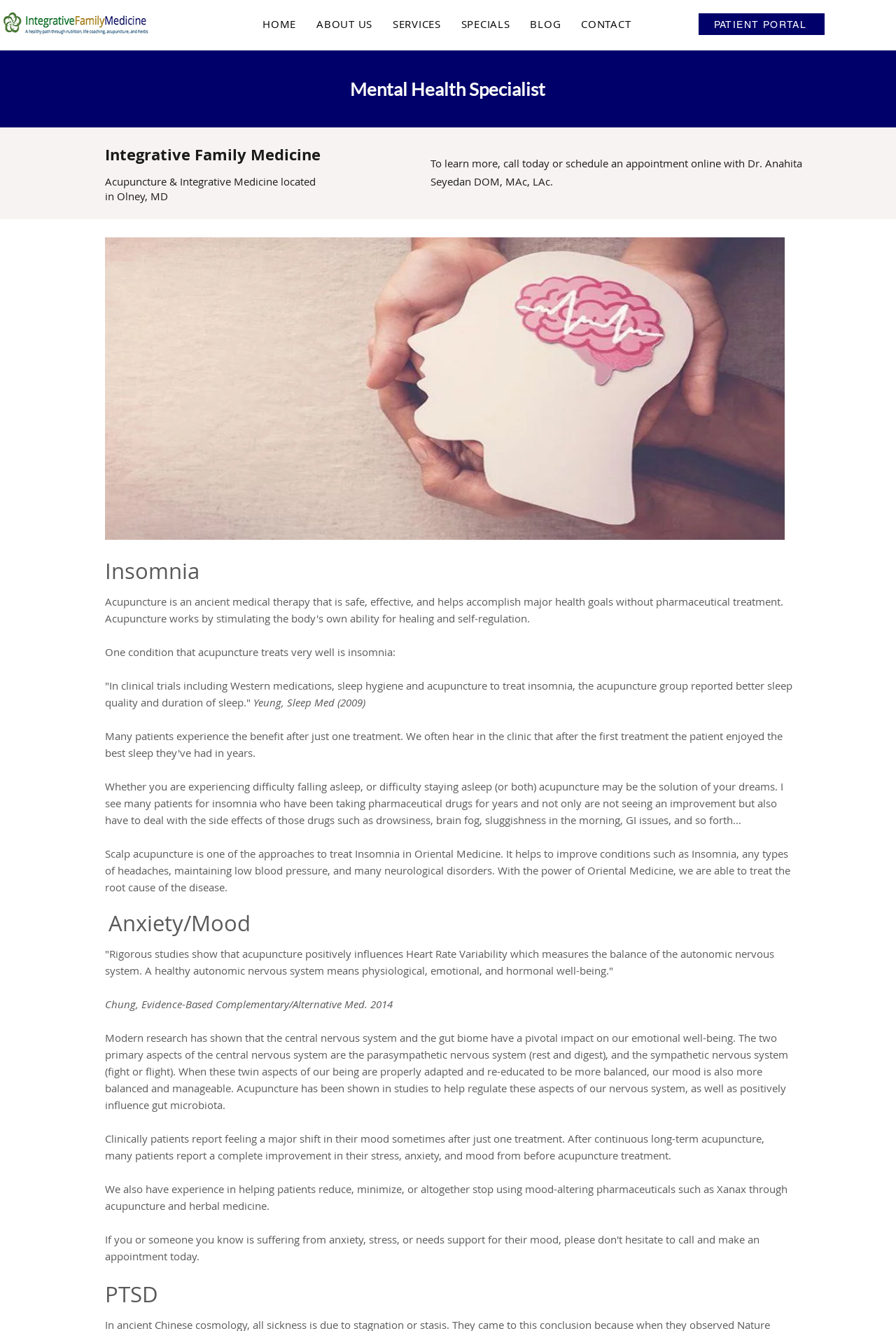For the following element description, predict the bounding box coordinates in the format (top-left x, top-left y, bottom-right x, bottom-right y). All values should be floating point numbers between 0 and 1. Description: CONTACT

[0.64, 0.007, 0.712, 0.028]